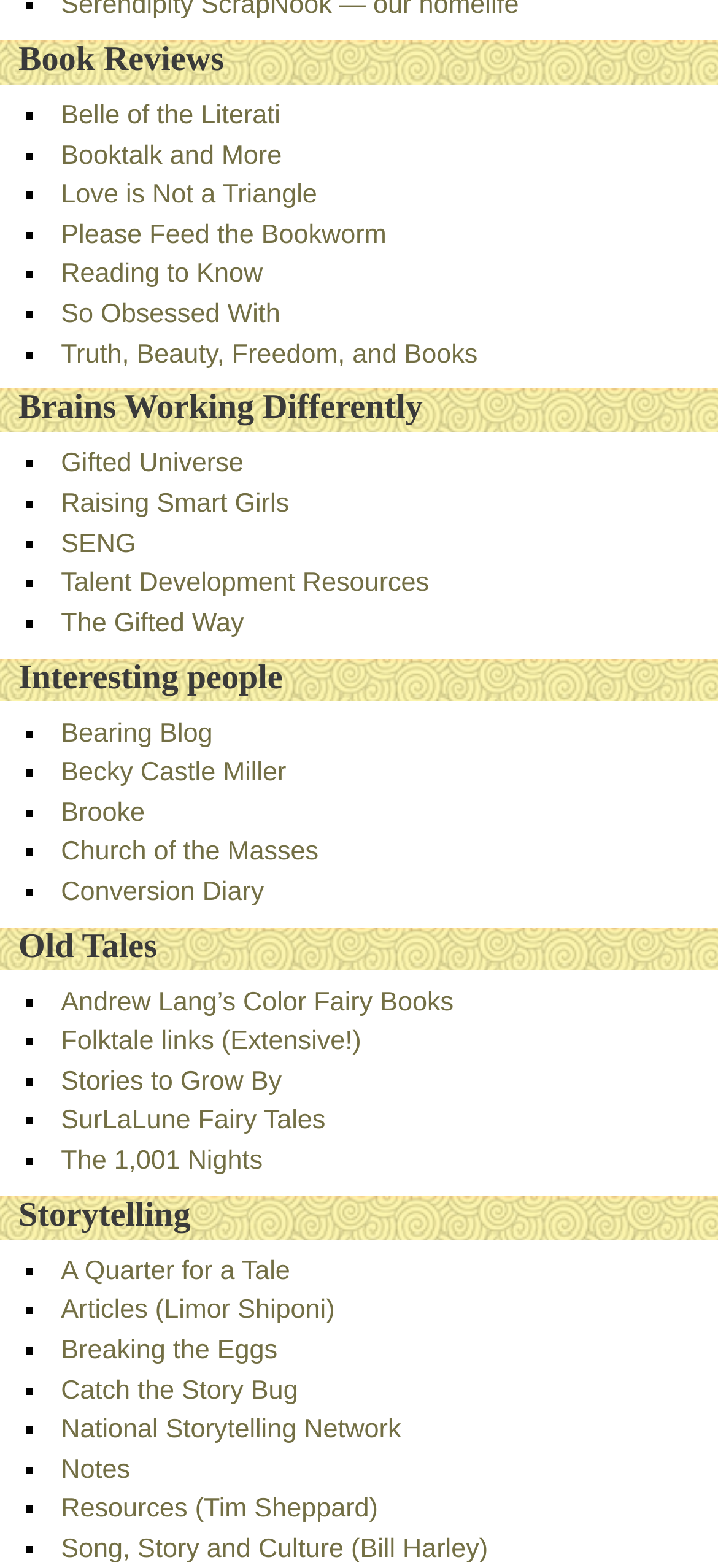Please give a succinct answer using a single word or phrase:
What is the last link on this webpage?

Song, Story and Culture (Bill Harley)